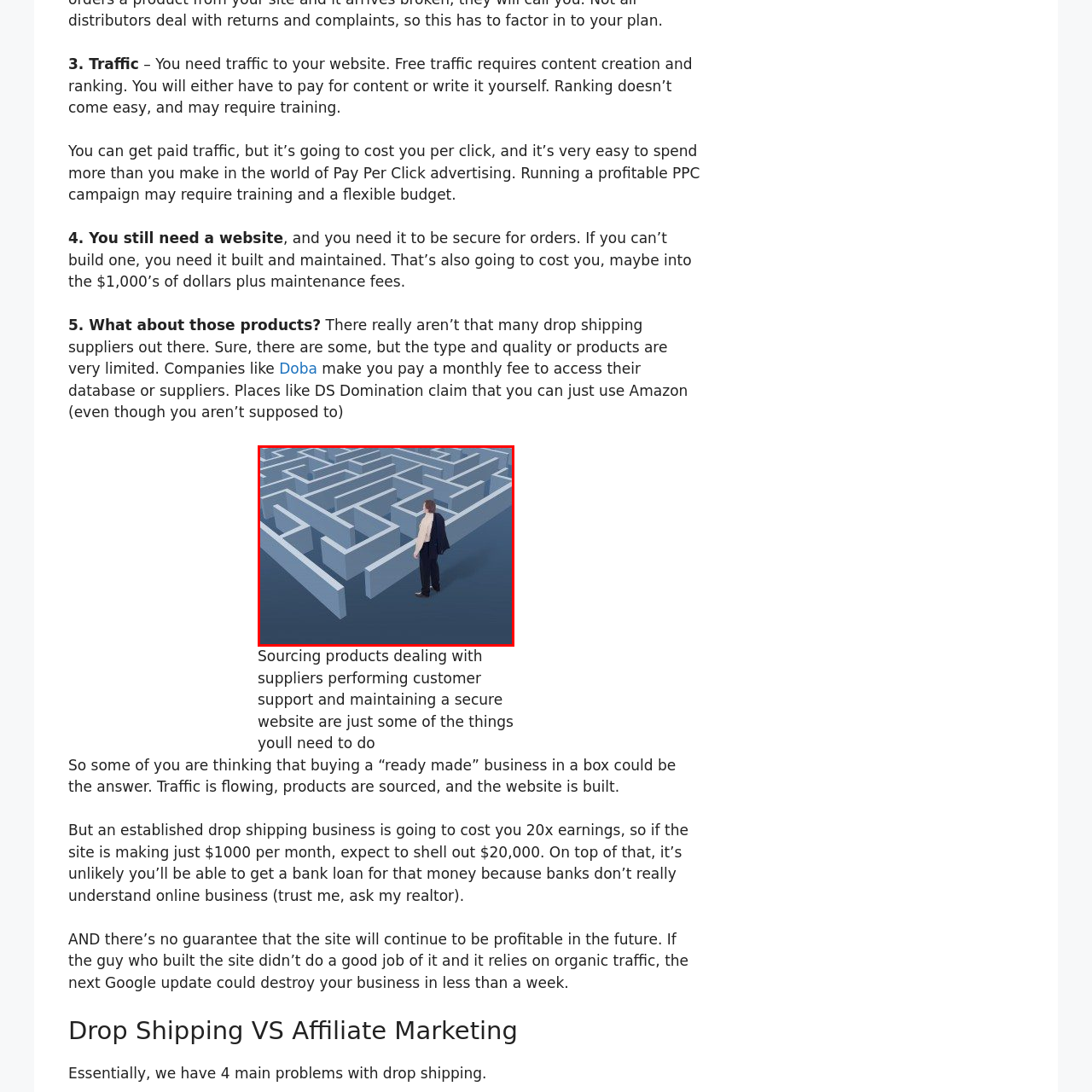Offer an in-depth description of the scene contained in the red rectangle.

The image depicts a businessman standing at the entrance of a complex, blue-tinted maze. This visual metaphorically represents the challenges often faced in navigating the drop shipping business model. Just as the maze requires careful planning and strategy to navigate, entrepreneurs in drop shipping must contend with obstacles such as sourcing products, managing customer support, and ensuring that their website is secure for transactions. The businessman, dressed in a suit, appears contemplative as he surveys the intricate paths ahead, emphasizing the need for thoughtful decision-making in the face of uncertainty and the myriad of choices available in the world of online retail. This scene encapsulates the essence of embarking on a drop shipping journey, illustrating the importance of understanding the landscape to achieve success.